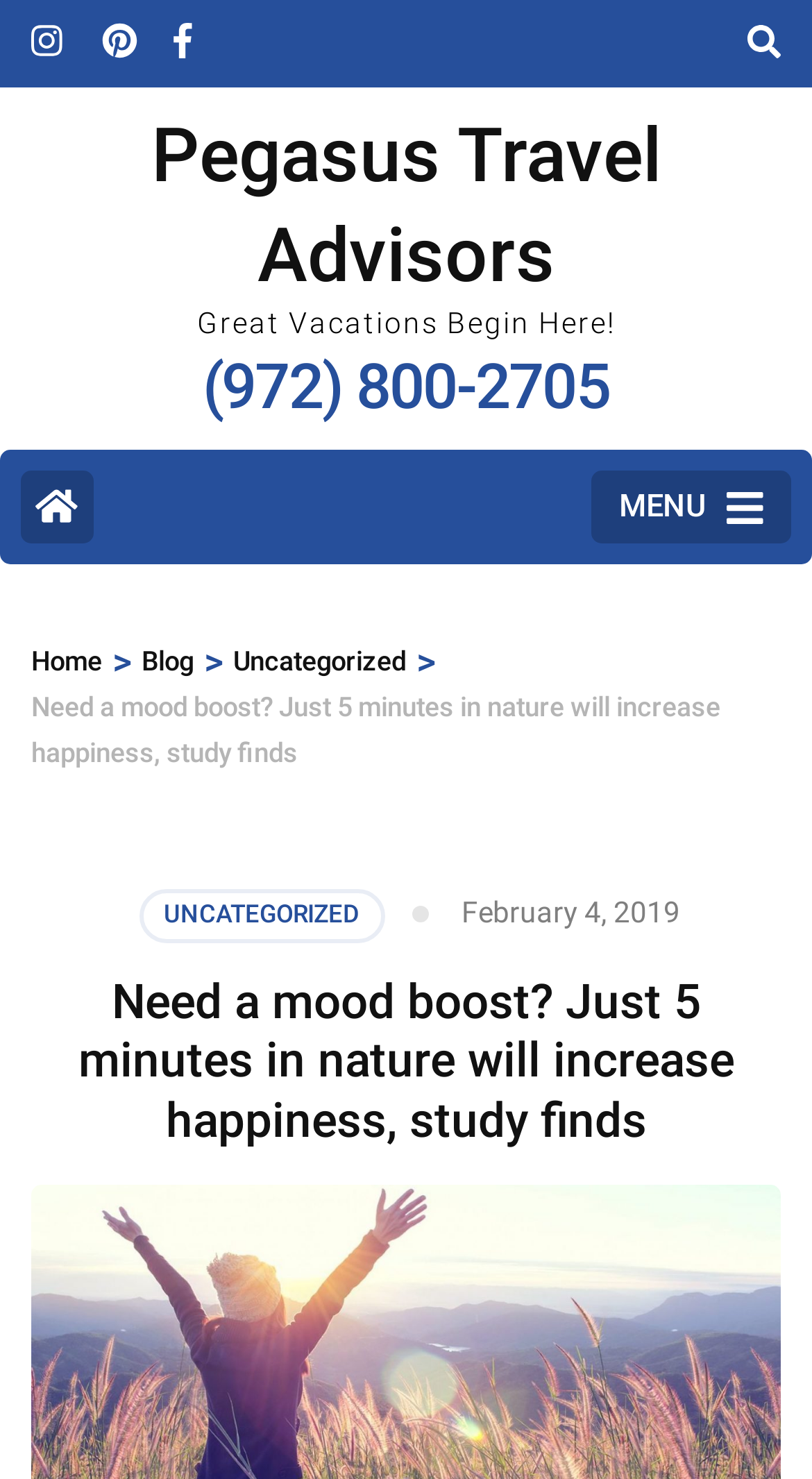Please specify the bounding box coordinates of the clickable section necessary to execute the following command: "Go to home page".

[0.038, 0.432, 0.126, 0.463]